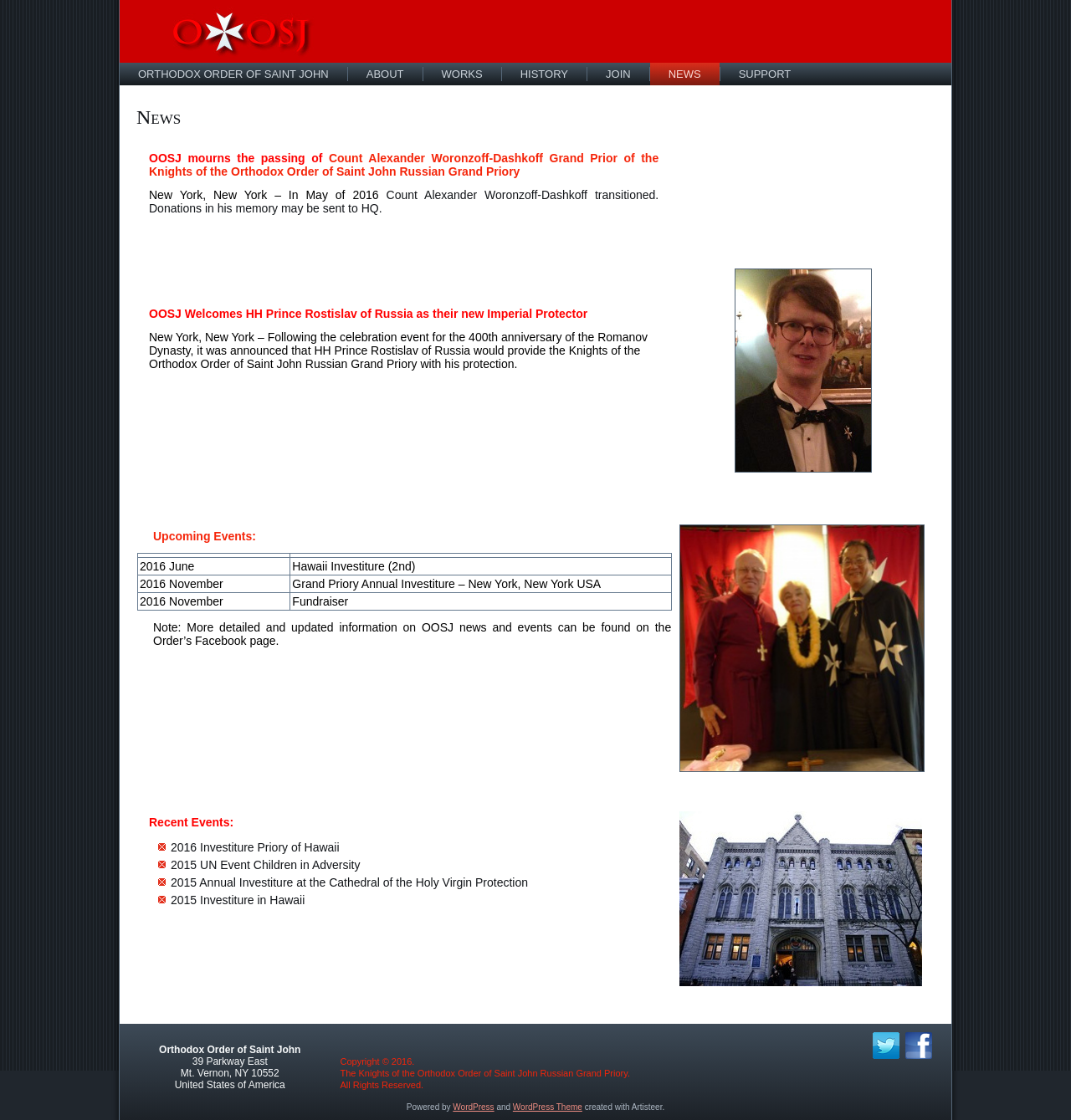Please identify the bounding box coordinates of the element's region that I should click in order to complete the following instruction: "Click on the 'ORTHODOX ORDER OF SAINT JOHN' link". The bounding box coordinates consist of four float numbers between 0 and 1, i.e., [left, top, right, bottom].

[0.112, 0.056, 0.324, 0.076]